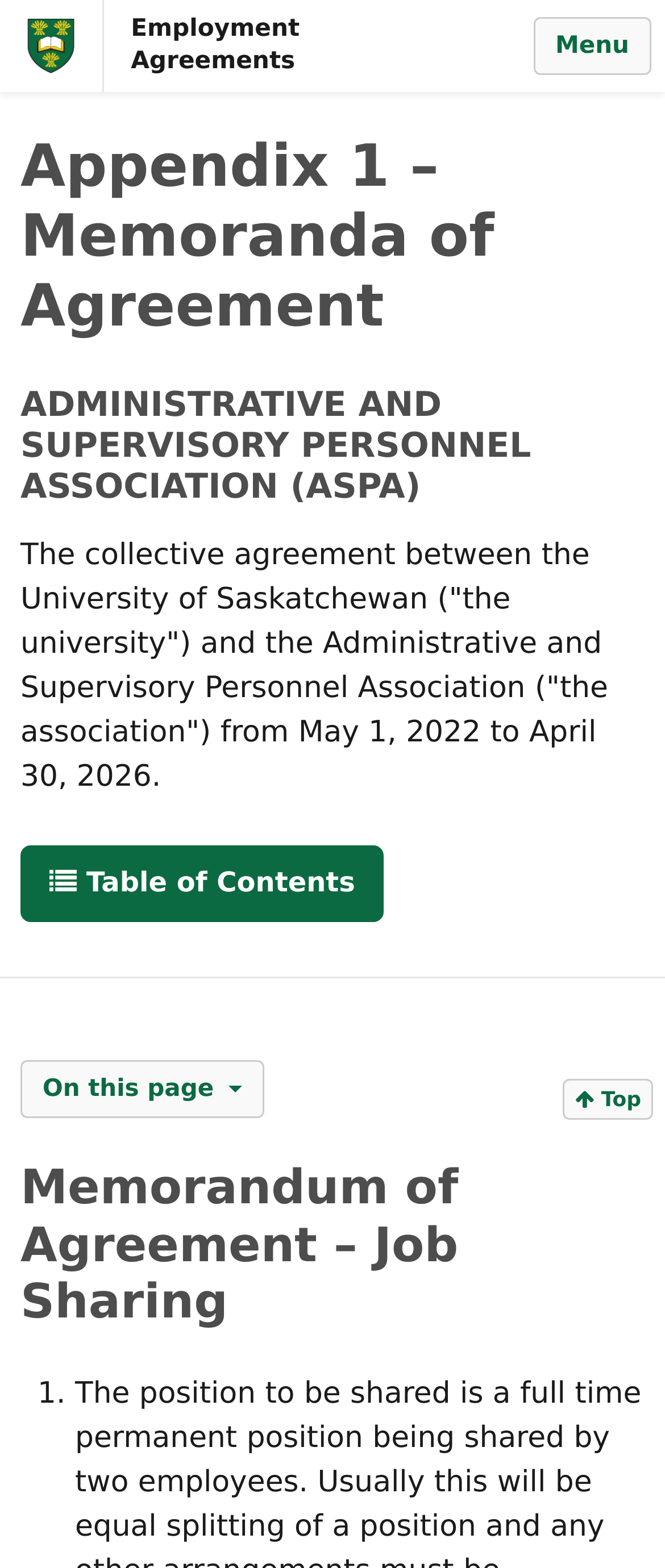What is the function of the 'Top' button?
Carefully examine the image and provide a detailed answer to the question.

The 'Top' button is likely used to scroll to the top of the page, as it is a common convention in web design to have a 'Top' button that allows users to quickly navigate to the top of a long webpage.